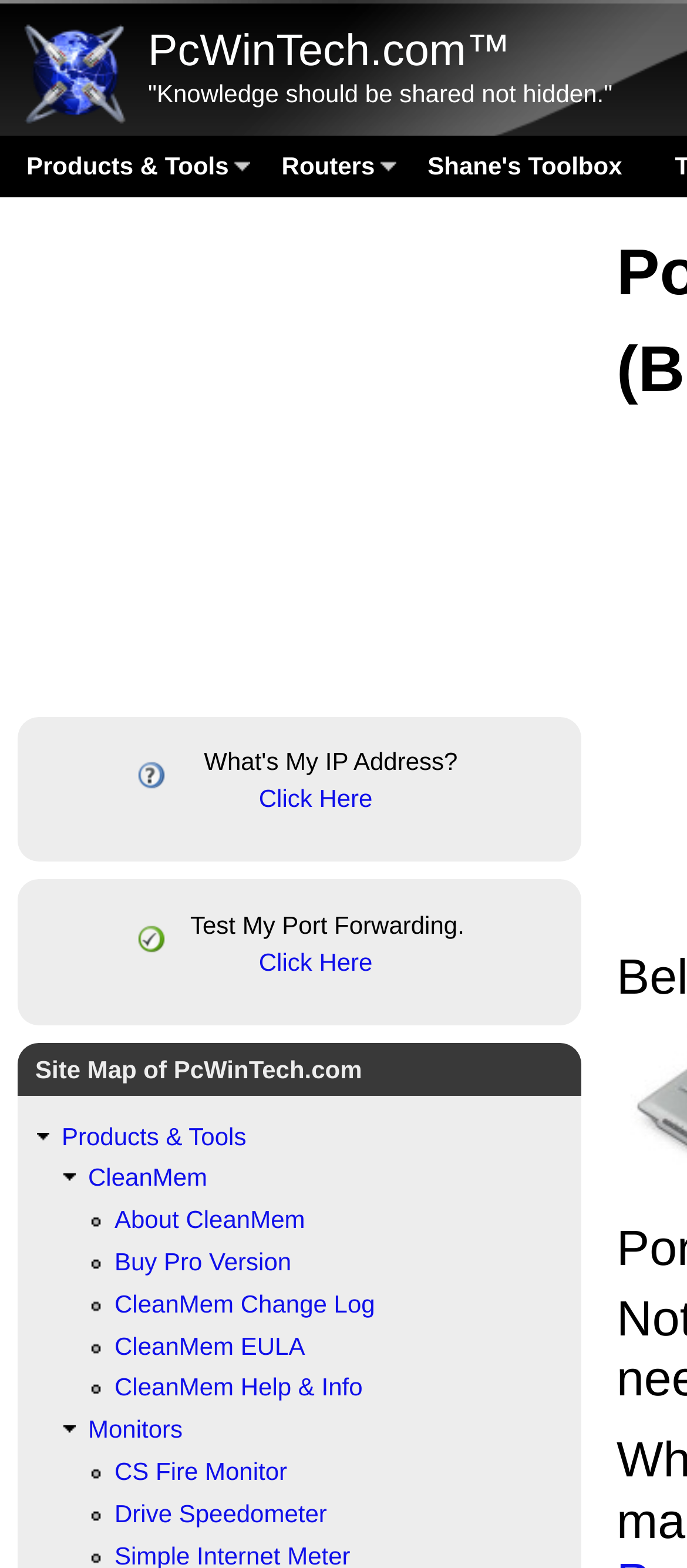Determine the bounding box coordinates of the clickable area required to perform the following instruction: "Check the 'Site Map of PcWinTech.com'". The coordinates should be represented as four float numbers between 0 and 1: [left, top, right, bottom].

[0.026, 0.665, 0.846, 0.699]